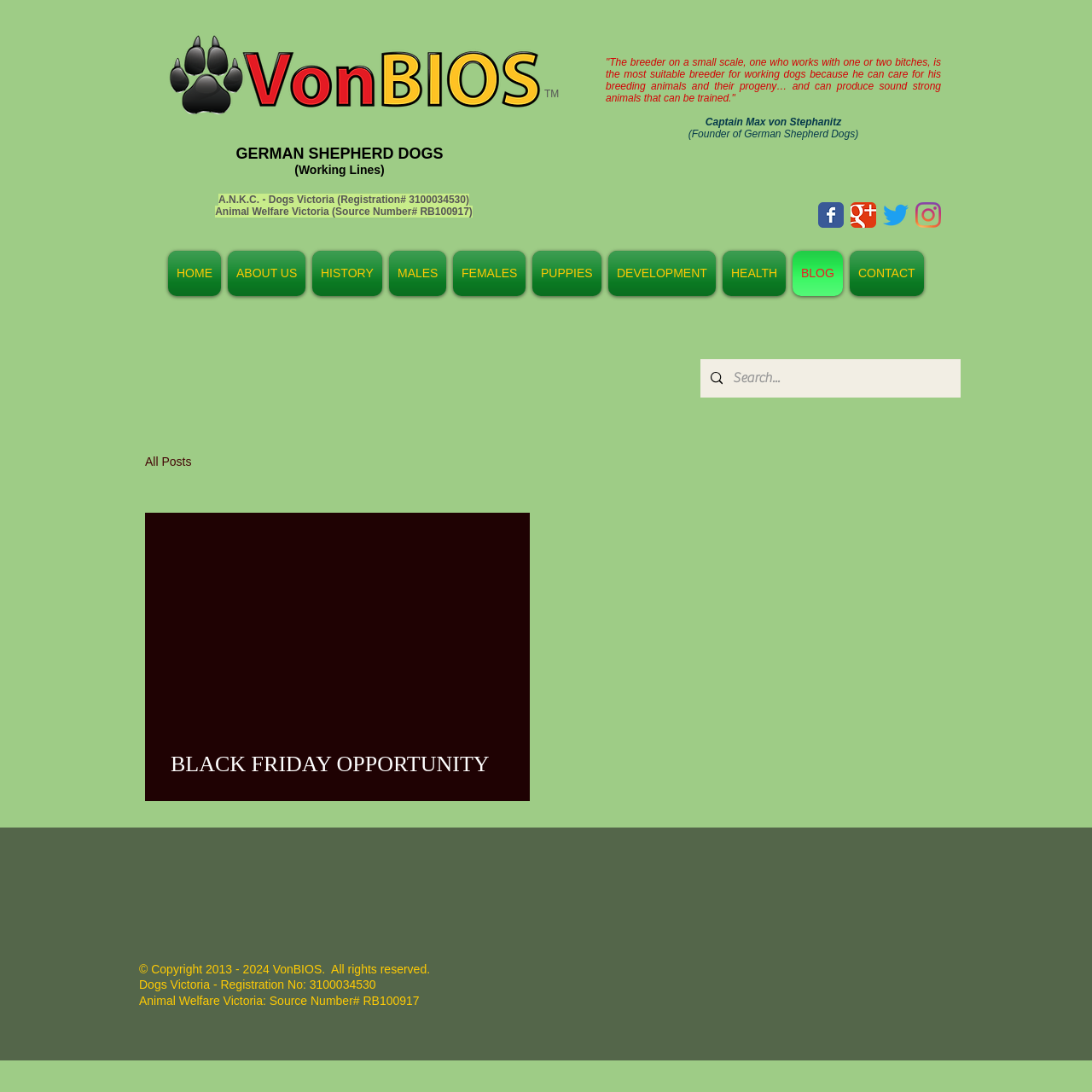Indicate the bounding box coordinates of the element that needs to be clicked to satisfy the following instruction: "Search for something". The coordinates should be four float numbers between 0 and 1, i.e., [left, top, right, bottom].

[0.641, 0.329, 0.88, 0.364]